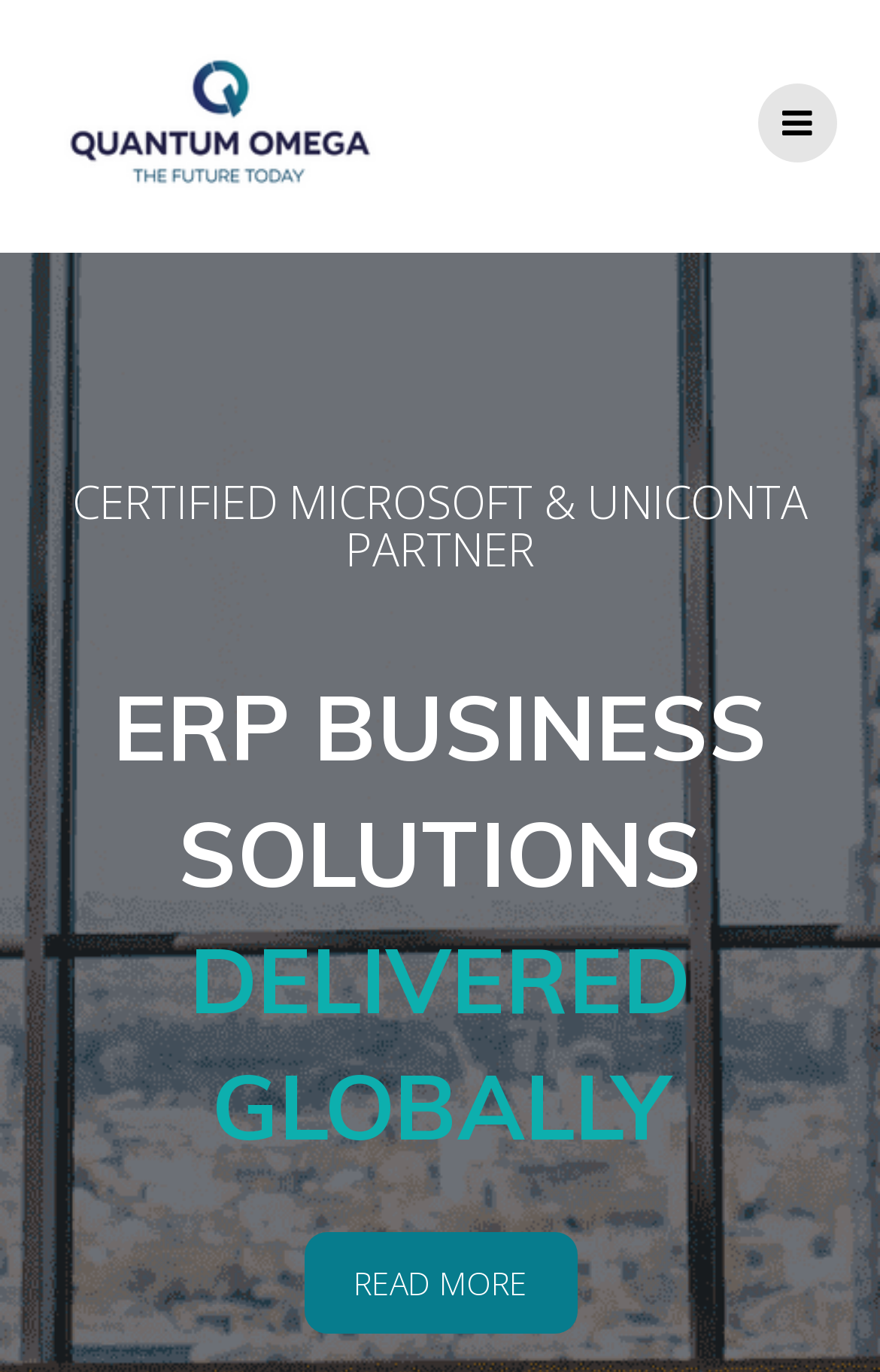Provide a thorough description of the webpage you see.

The webpage appears to be a blog post or article discussing ERP implementation and the skills required for a D365 functional consultant to handle it successfully. 

At the top left of the page, there is a link to "Quantum Omega" accompanied by an image with the same name. This is likely the logo of the company or organization that published the article. 

To the right of the logo, there is a small icon represented by a Unicode character. 

Below the logo, there is a horizontal section that spans most of the page's width, containing three lines of text. The first line reads "CERTIFIED MICROSOFT & UNICONTA PARTNER", indicating the company's partnership with Microsoft and Uniconta. 

The next two lines are headings that read "ERP BUSINESS" and "SOLUTIONS" respectively, followed by a third heading "DELIVERED GLOBALLY". These headings suggest that the article will discuss ERP business solutions provided by the company on a global scale. 

At the bottom of the page, there is a "READ MORE" link, which likely leads to the full article or a continuation of the content.